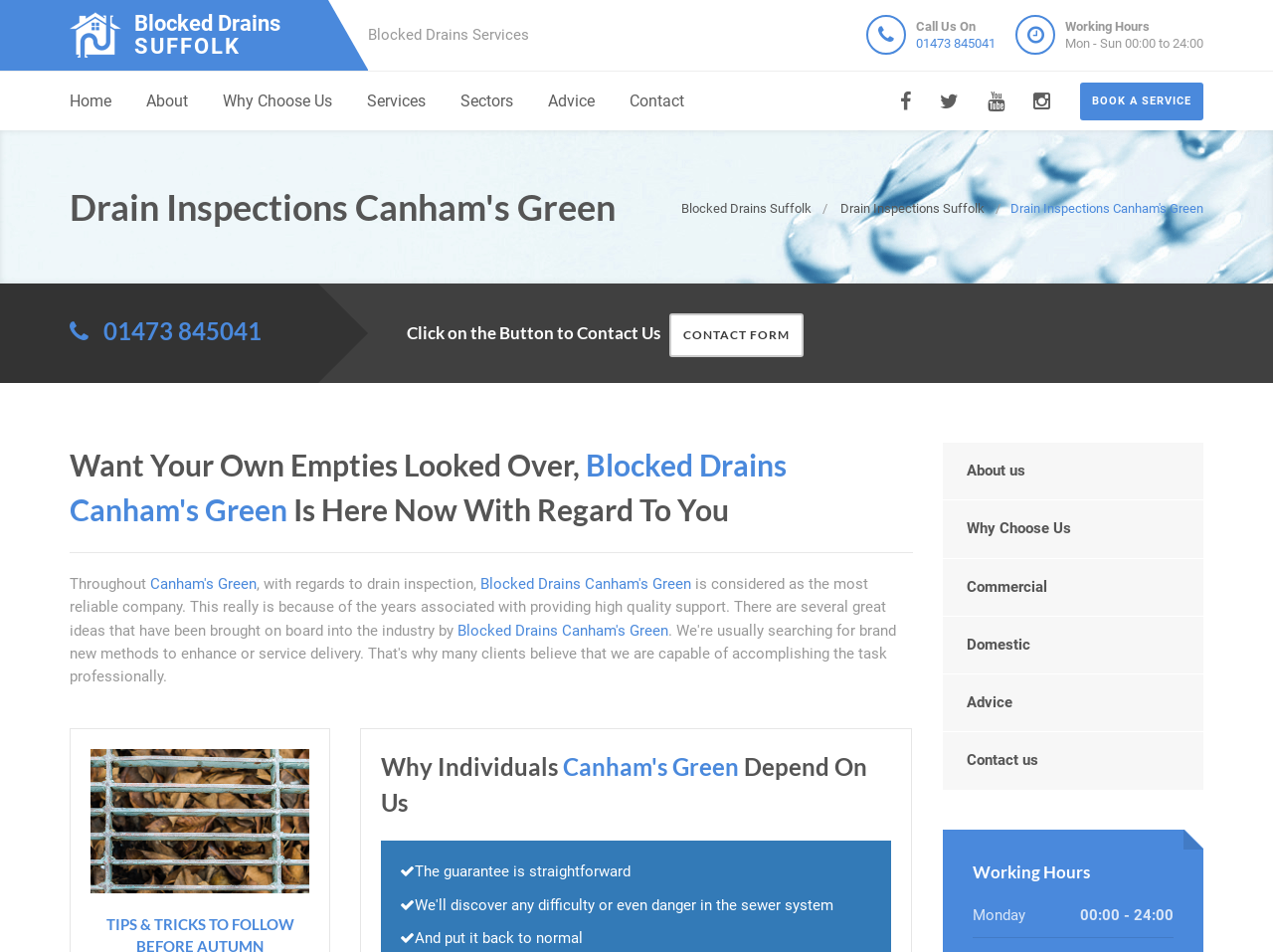What is the location served by the drain inspection services?
Please give a detailed and elaborate answer to the question based on the image.

The location can be found in the heading of the webpage, which mentions 'Drain Inspections Canham's Green'.